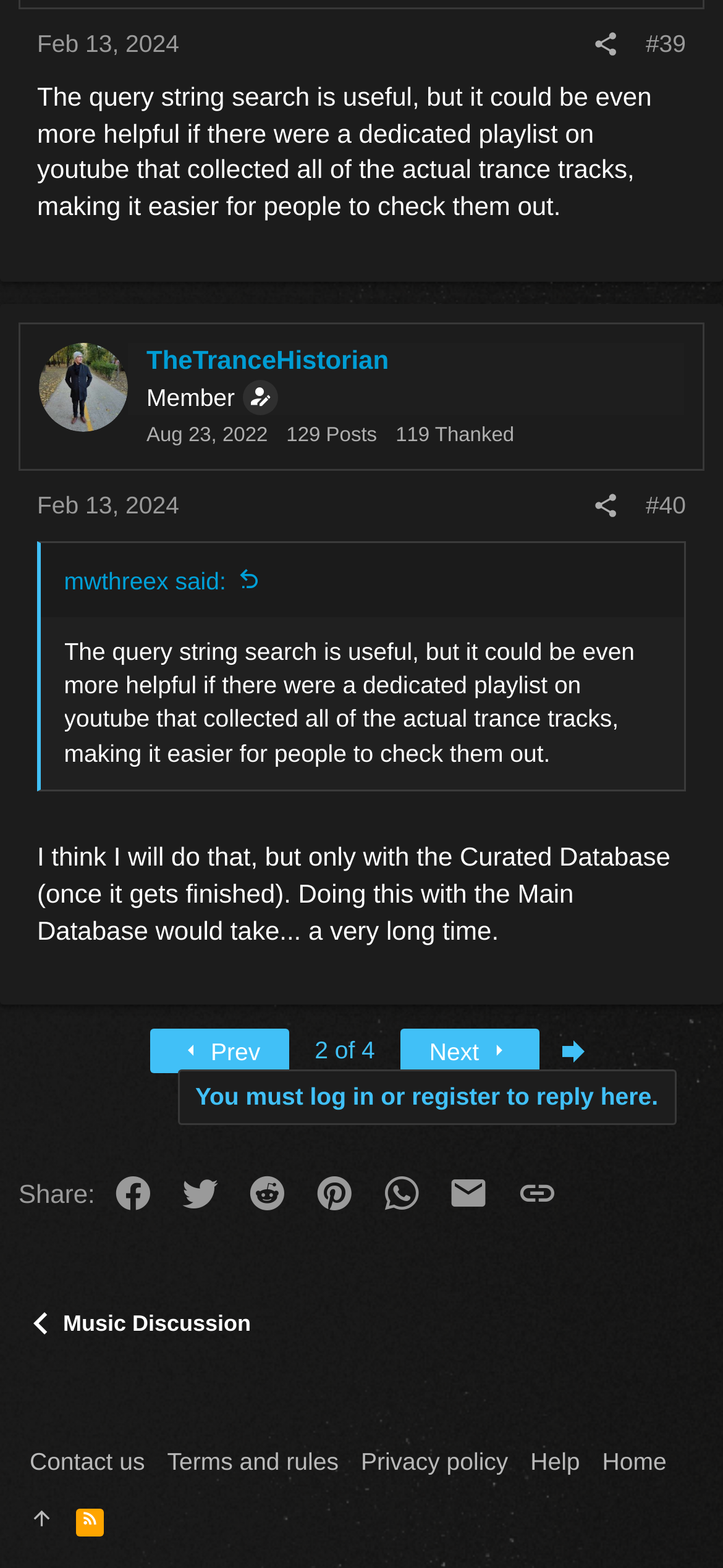Calculate the bounding box coordinates for the UI element based on the following description: "RSS". Ensure the coordinates are four float numbers between 0 and 1, i.e., [left, top, right, bottom].

[0.09, 0.951, 0.159, 0.988]